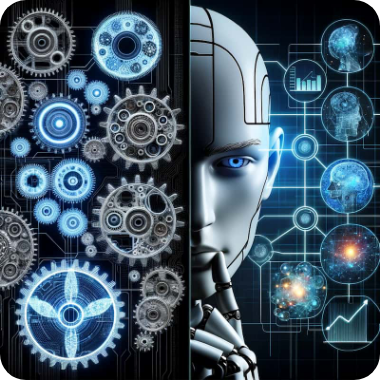Please answer the following question using a single word or phrase: 
What concept does the image serve as a visual representation of?

Generative AI Networks (GAINs)